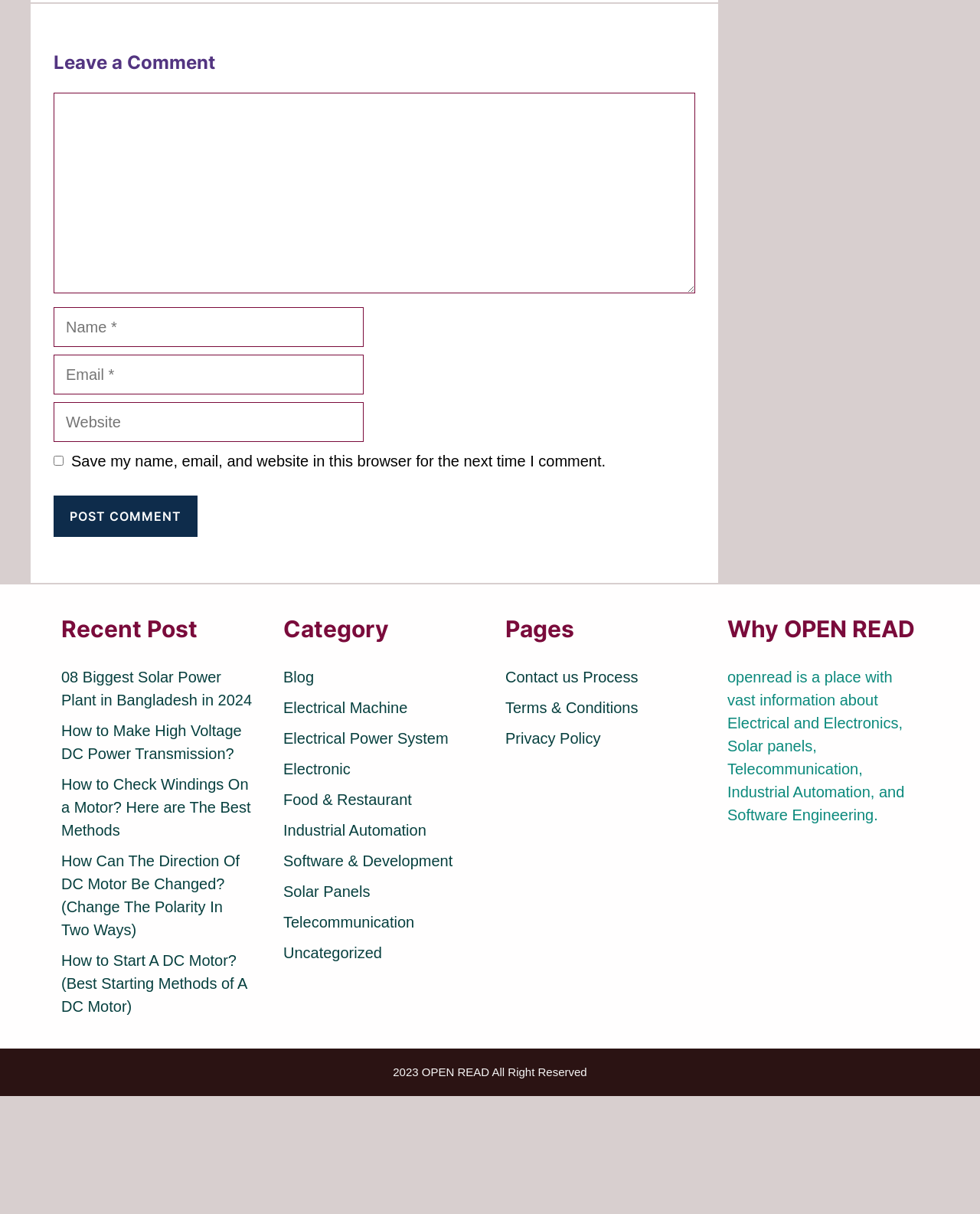Please determine the bounding box coordinates for the element that should be clicked to follow these instructions: "Visit the 'Blog' page".

[0.289, 0.55, 0.32, 0.564]